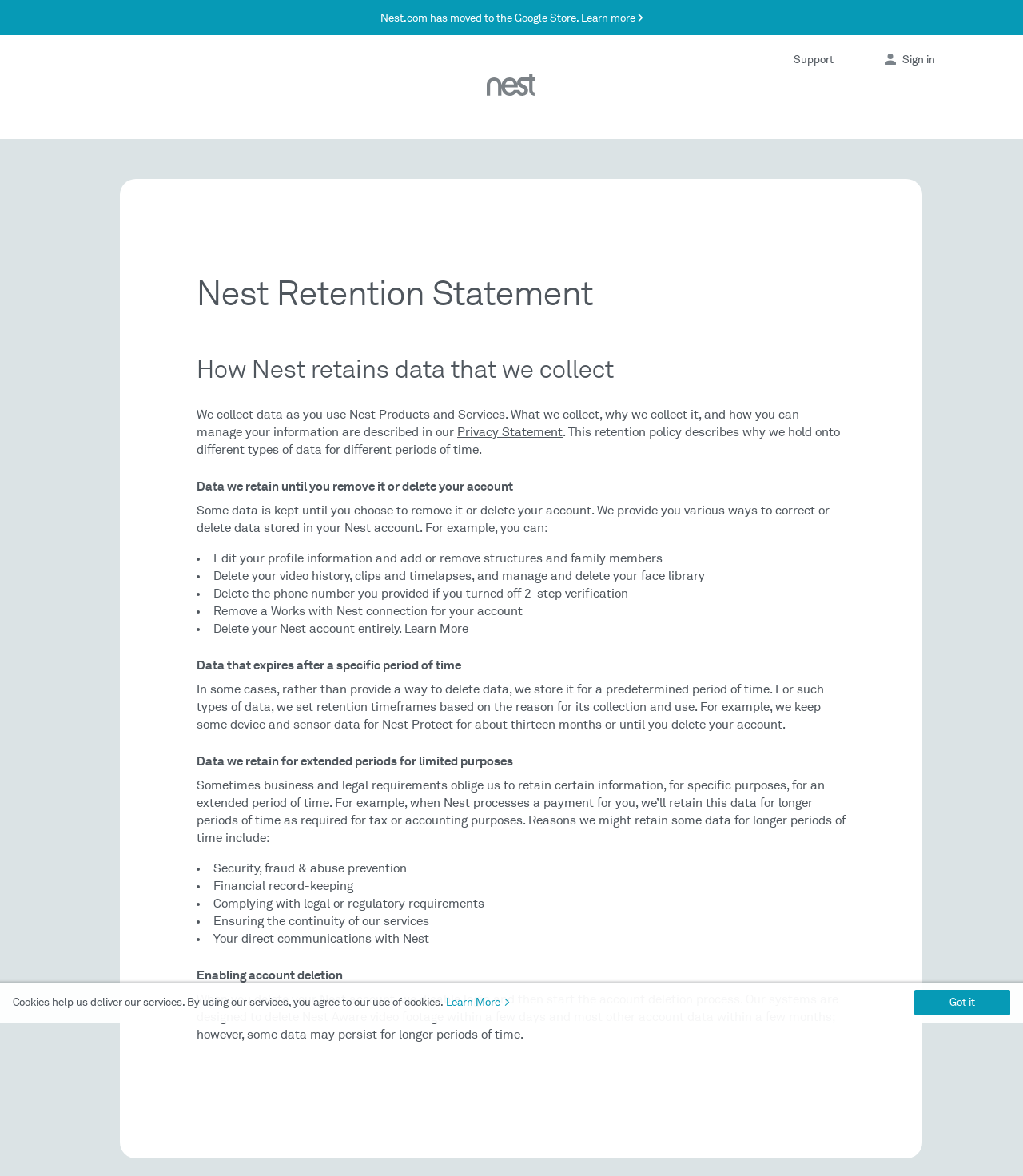Why does Nest retain some data for extended periods?
Based on the image, give a one-word or short phrase answer.

Business and legal requirements